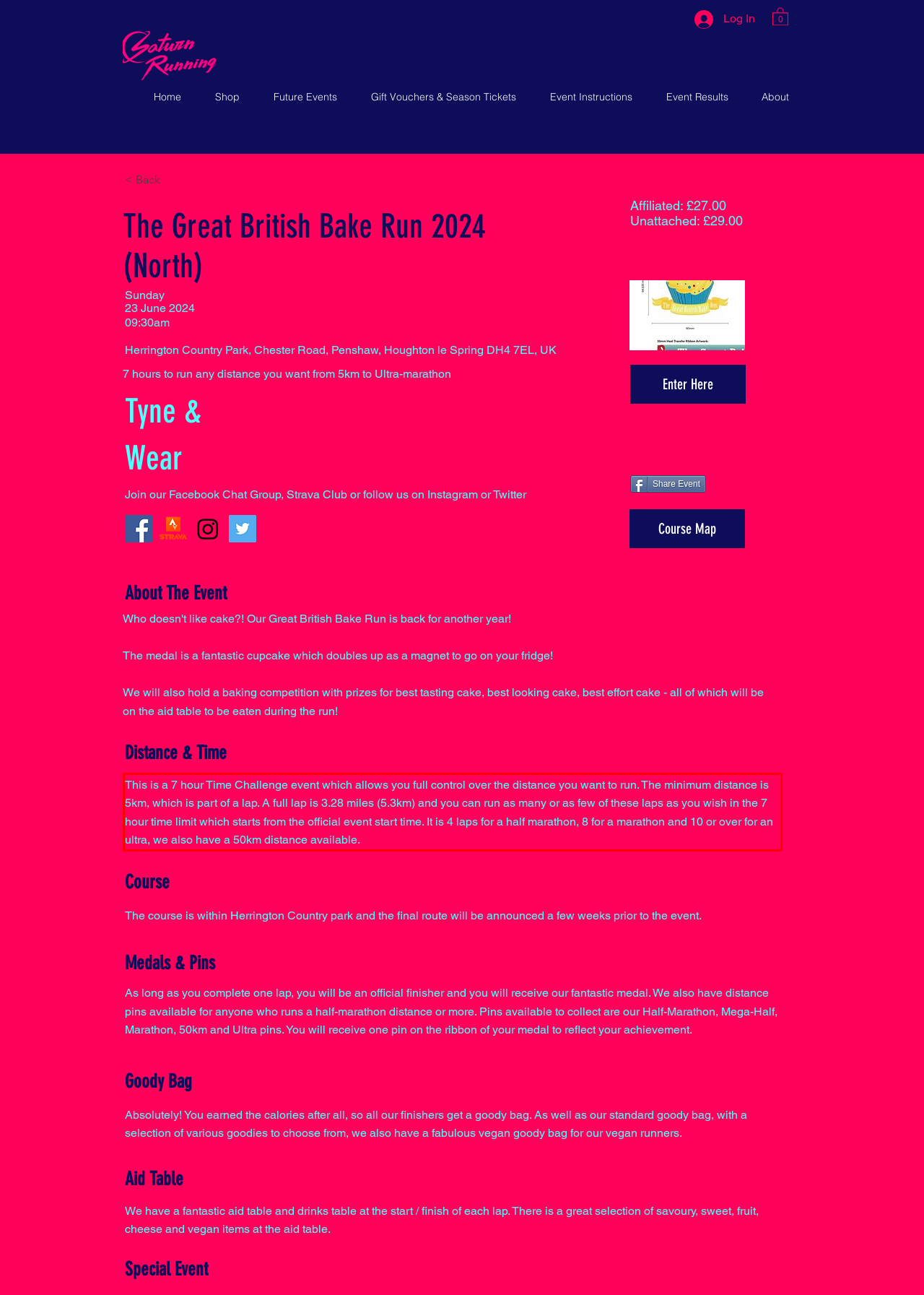Analyze the screenshot of the webpage that features a red bounding box and recognize the text content enclosed within this red bounding box.

This is a 7 hour Time Challenge event which allows you full control over the distance you want to run. The minimum distance is 5km, which is part of a lap. A full lap is 3.28 miles (5.3km) and you can run as many or as few of these laps as you wish in the 7 hour time limit which starts from the official event start time. It is 4 laps for a half marathon, 8 for a marathon and 10 or over for an ultra, we also have a 50km distance available.